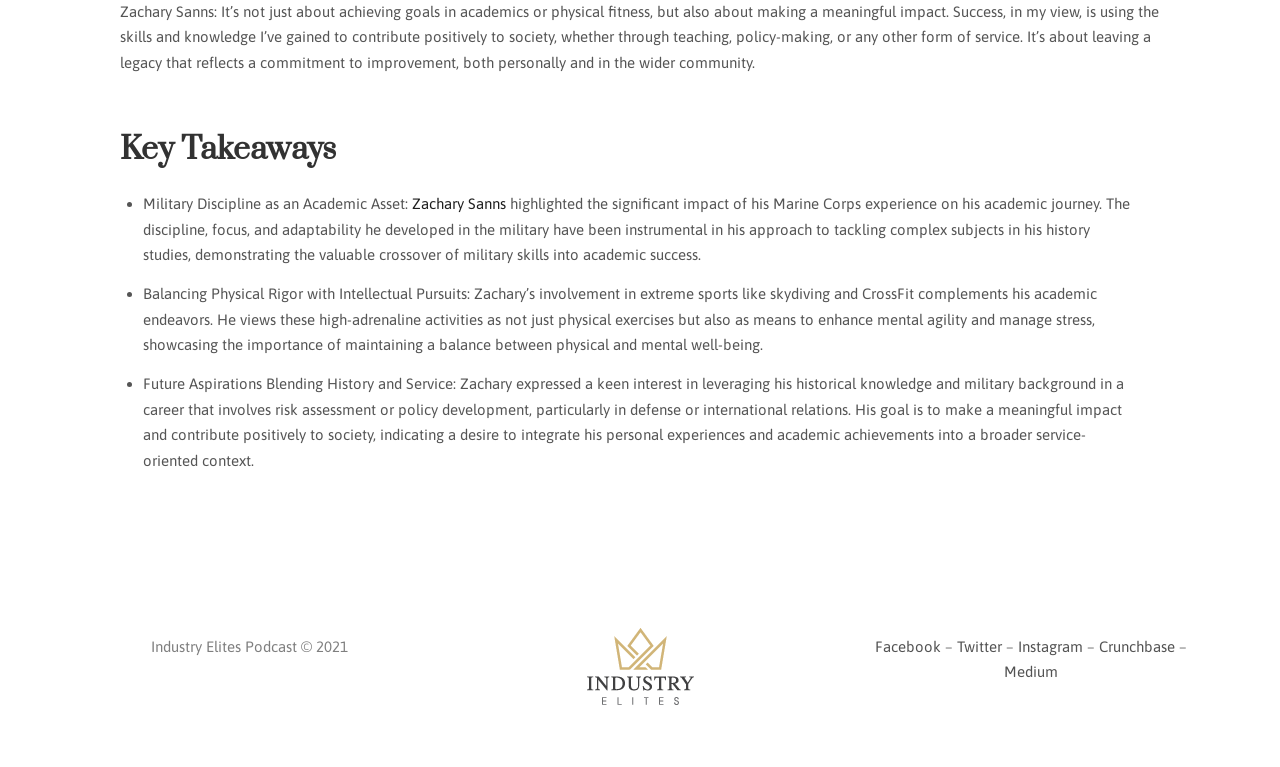Please provide a one-word or short phrase answer to the question:
What is the name of the podcast featured on this webpage?

Industry Elites Podcast